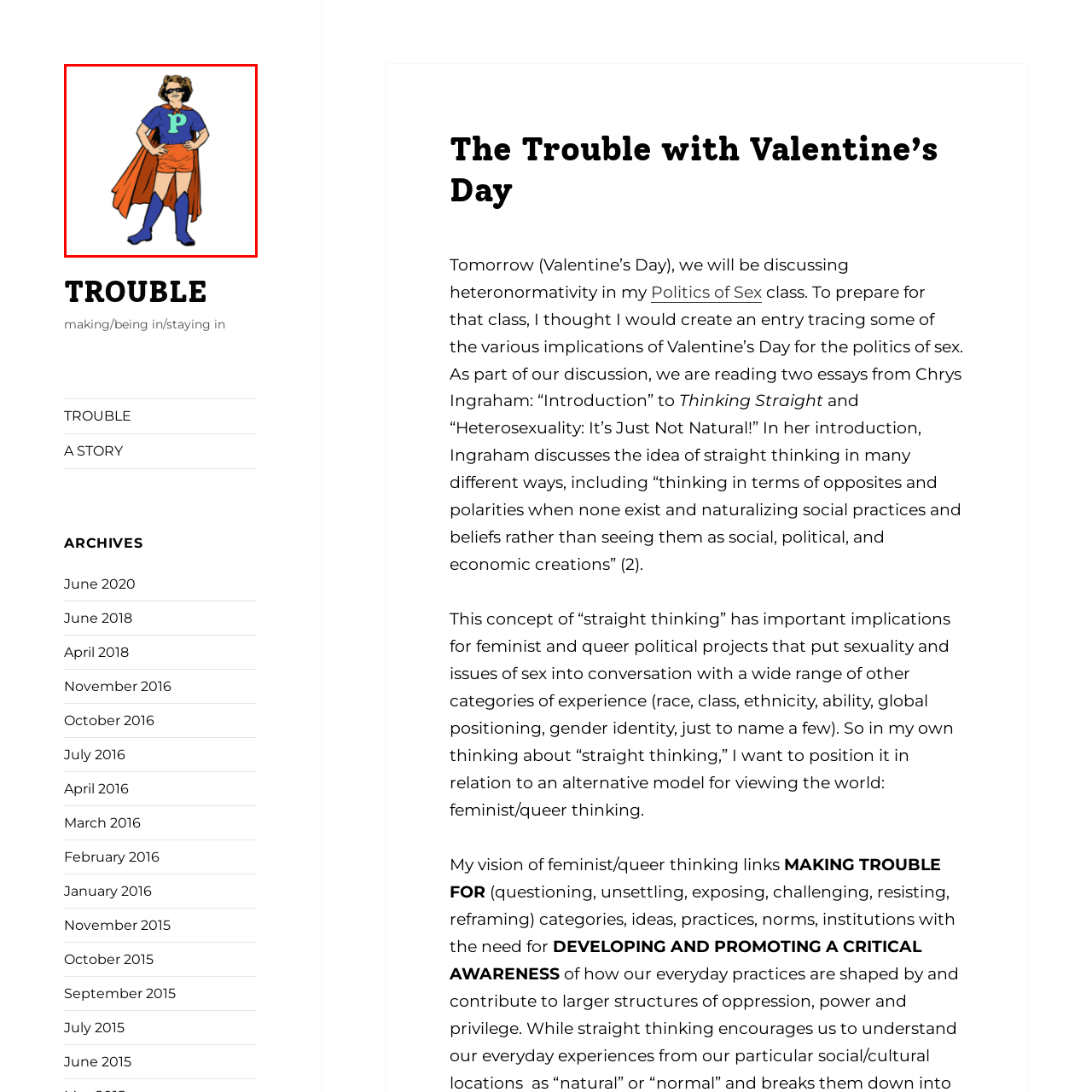Create an extensive description for the image inside the red frame.

The image features a cartoon-style character dressed as a superhero, confidently posing with hands on hips. The character is wearing a blue t-shirt adorned with a prominent letter "P," bright orange shorts, and matching orange cape. Their footwear consists of blue knee-high boots, contributing to the vibrant superhero aesthetic. With a playful hairstyle and dark sunglasses, this character embodies a fun and spirited persona, likely representing themes of empowerment and courage. This illustration aligns with the overall theme of "The Trouble with Valentine’s Day," which explores gender norms and societal expectations, particularly in the context of discussions around heteronormativity and feminist/queer perspectives.